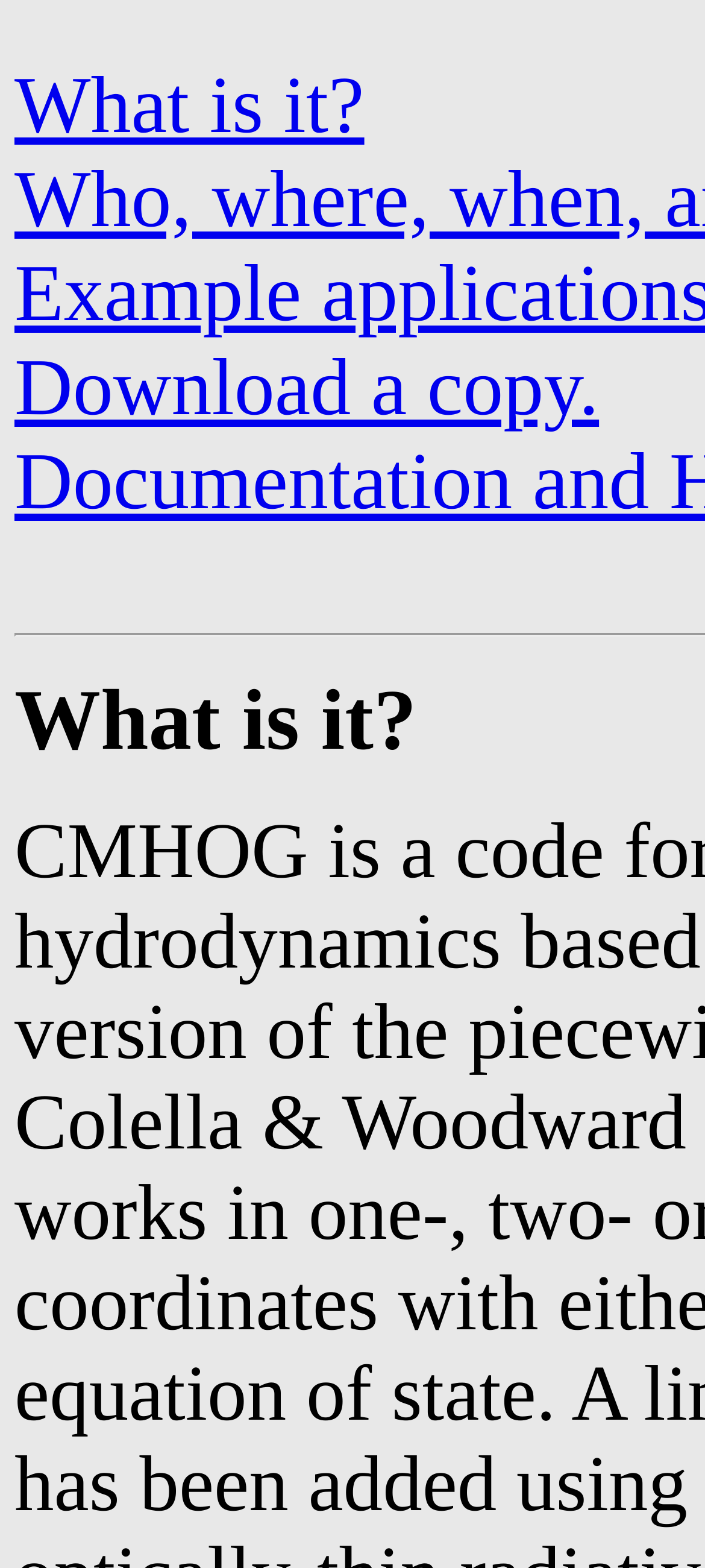Using the webpage screenshot, find the UI element described by What is it?. Provide the bounding box coordinates in the format (top-left x, top-left y, bottom-right x, bottom-right y), ensuring all values are floating point numbers between 0 and 1.

[0.021, 0.038, 0.517, 0.096]